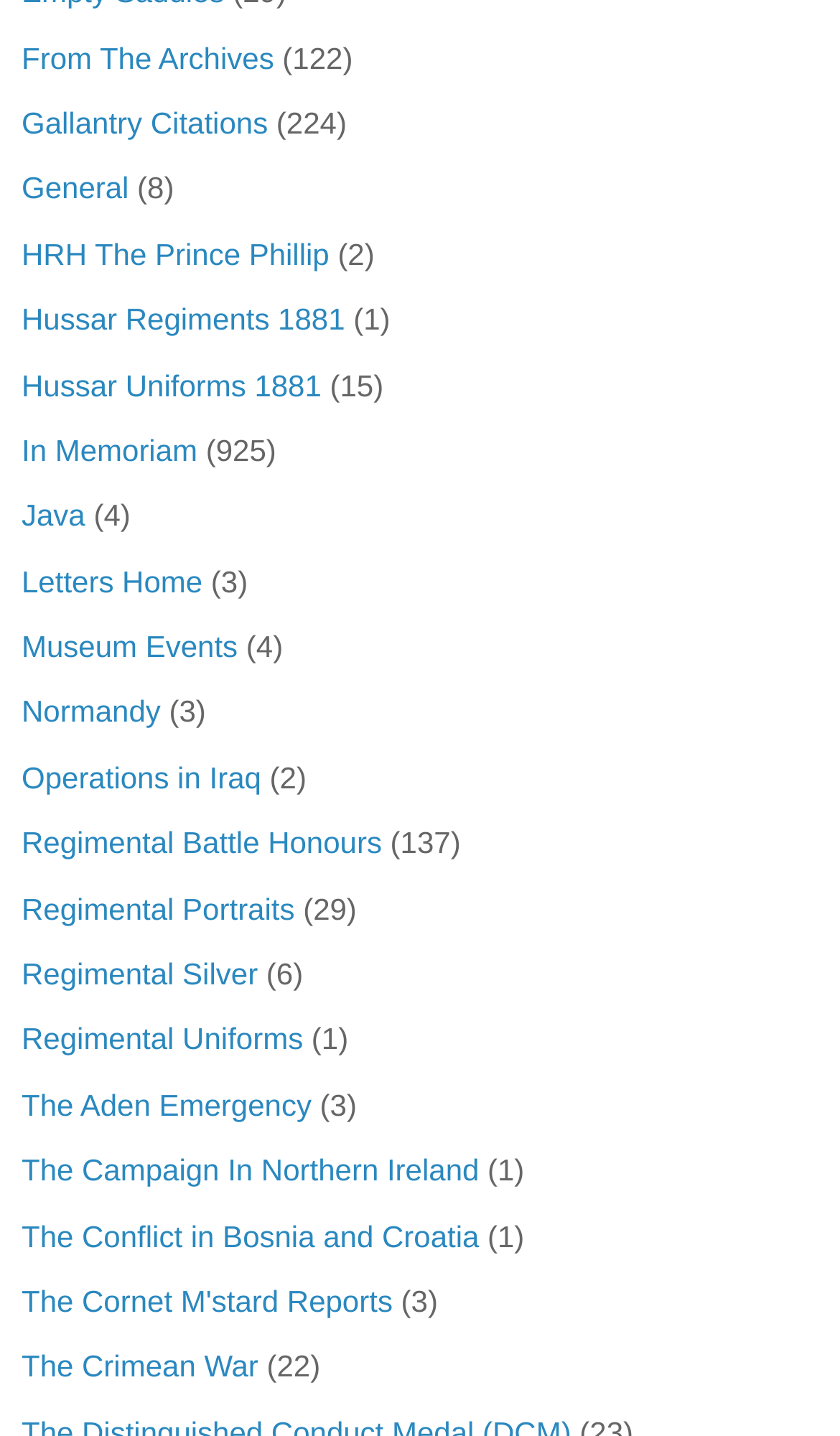Determine the bounding box of the UI element mentioned here: "The Cornet M'stard Reports". The coordinates must be in the format [left, top, right, bottom] with values ranging from 0 to 1.

[0.026, 0.894, 0.467, 0.918]